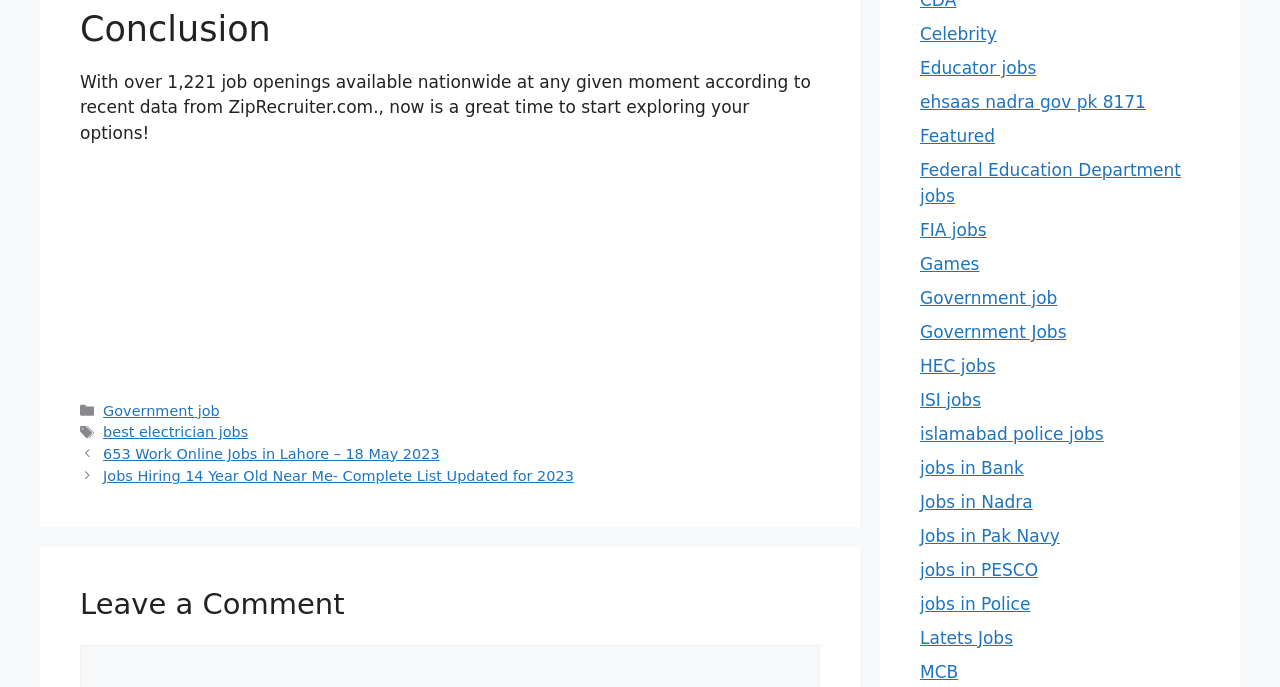What type of jobs are mentioned in the links on the right side?
Look at the image and provide a detailed response to the question.

The links on the right side of the webpage mention various government job openings such as 'Federal Education Department jobs', 'FIA jobs', 'Government job', 'HEC jobs', 'ISI jobs', etc. which suggests that the webpage is discussing various government job opportunities.